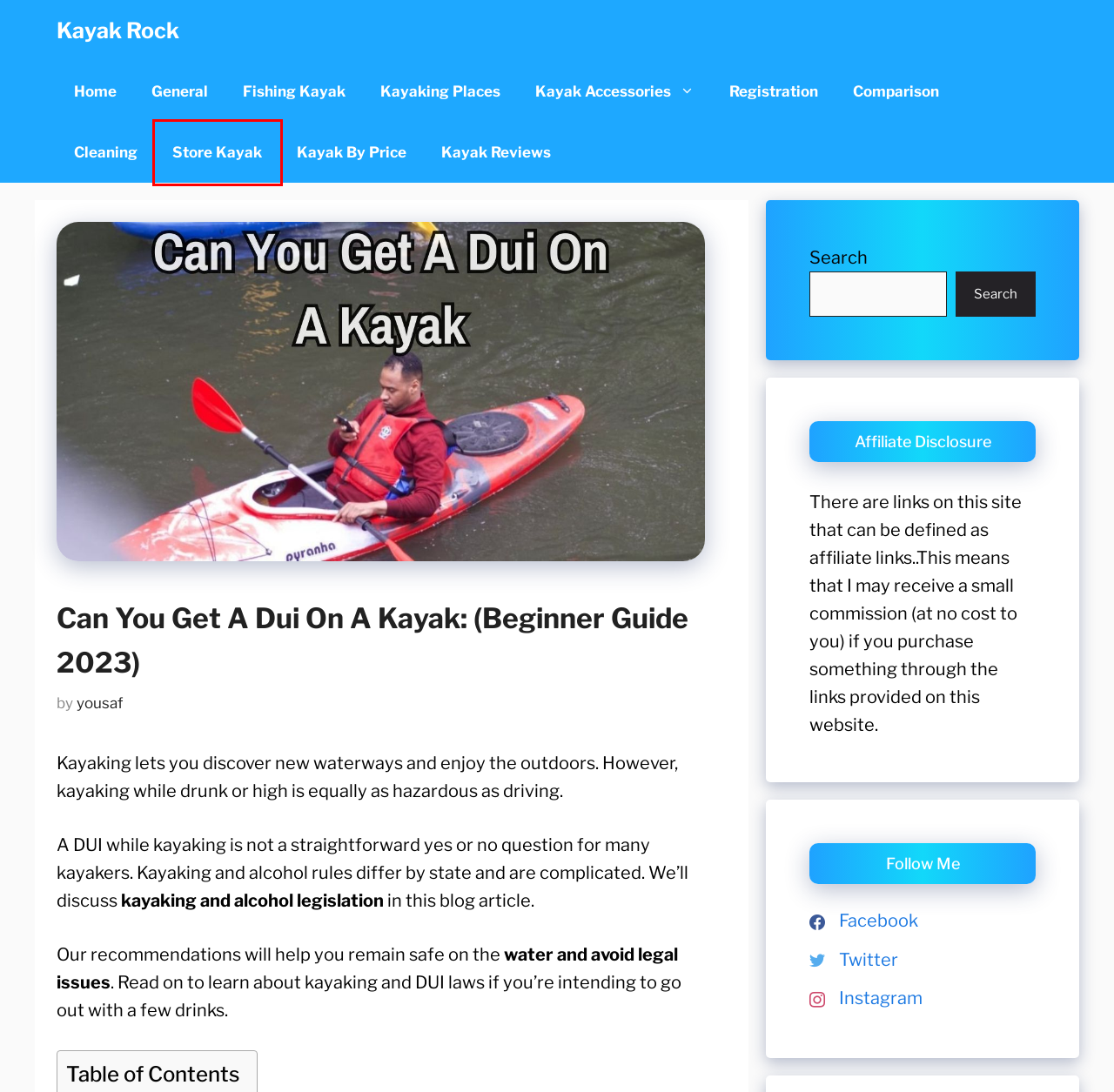Look at the screenshot of a webpage that includes a red bounding box around a UI element. Select the most appropriate webpage description that matches the page seen after clicking the highlighted element. Here are the candidates:
A. General Archives - Kayak Rock
B. Kayak By Price Archives - Kayak Rock
C. Kayak Accessories Archives - Kayak Rock
D. Kayak Reviews Archives - Kayak Rock
E. Store Kayak Archives - Kayak Rock
F. Fishing Kayak Archives - Kayak Rock
G. Kayak Rock - Best Budget Kayak
H. Cleaning Archives - Kayak Rock

E